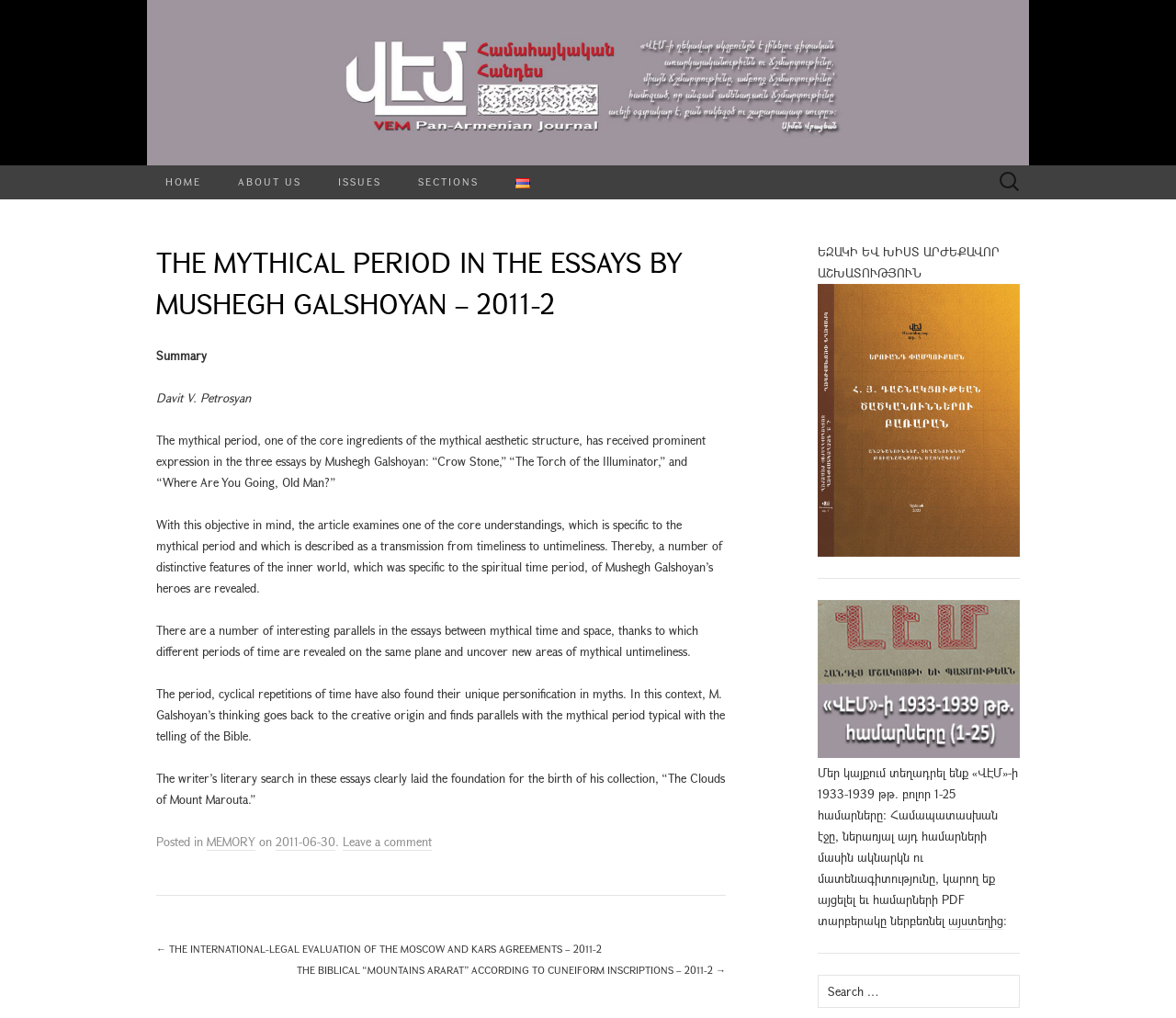Show the bounding box coordinates for the HTML element as described: "ABOUT US".

[0.187, 0.162, 0.272, 0.195]